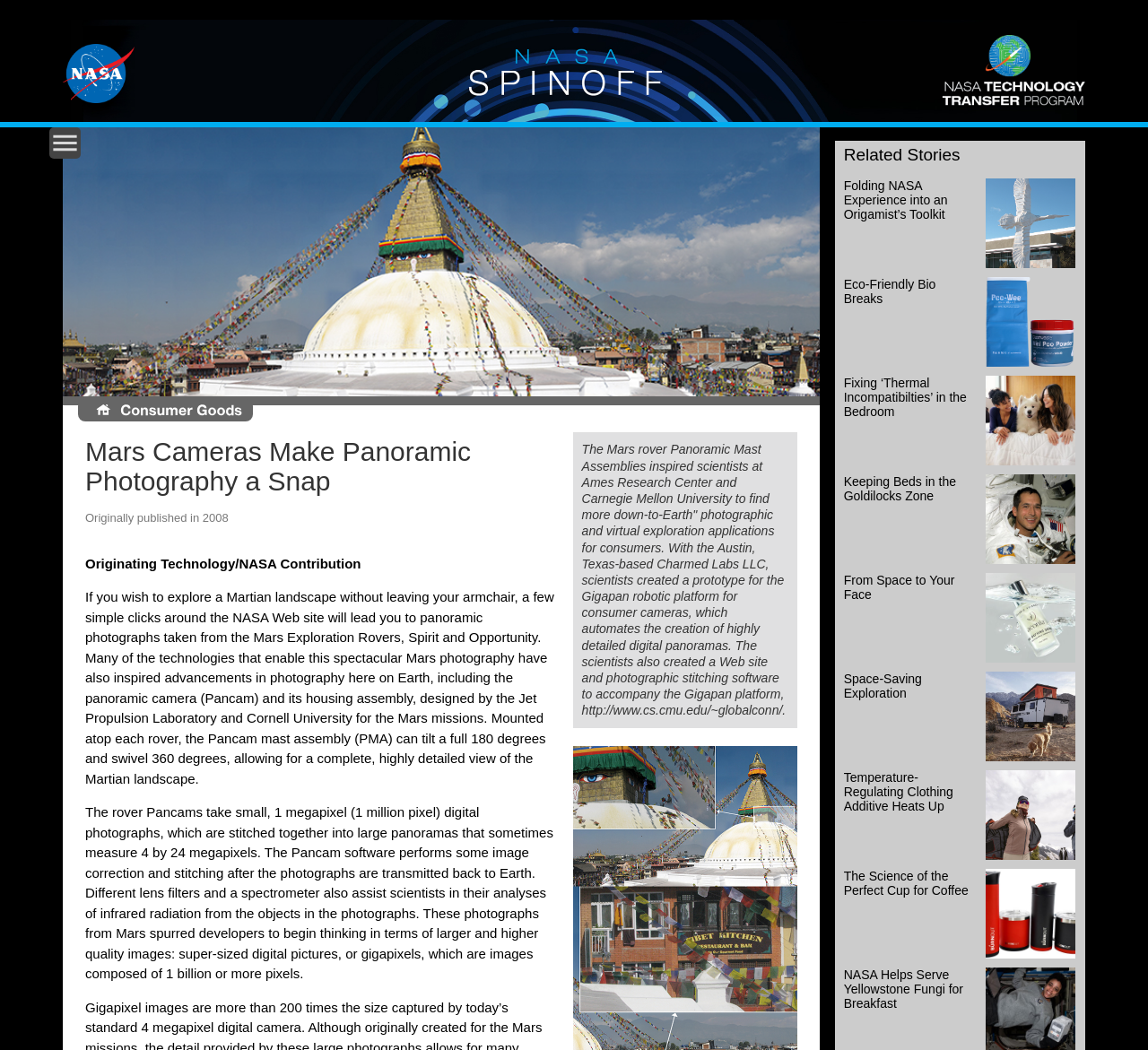Find the bounding box coordinates of the clickable area that will achieve the following instruction: "Read the article about Mars Cameras Make Panoramic Photography a Snap".

[0.074, 0.416, 0.483, 0.473]